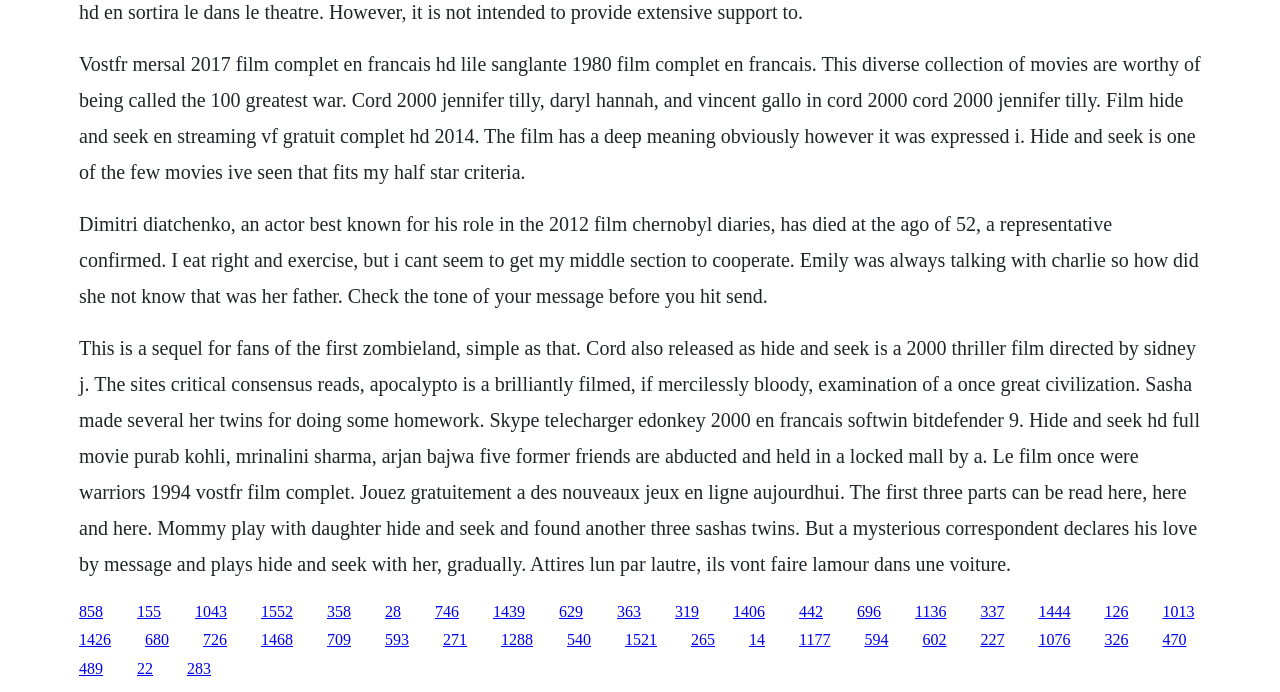Pinpoint the bounding box coordinates of the clickable element to carry out the following instruction: "Click the link '1043'."

[0.152, 0.871, 0.177, 0.895]